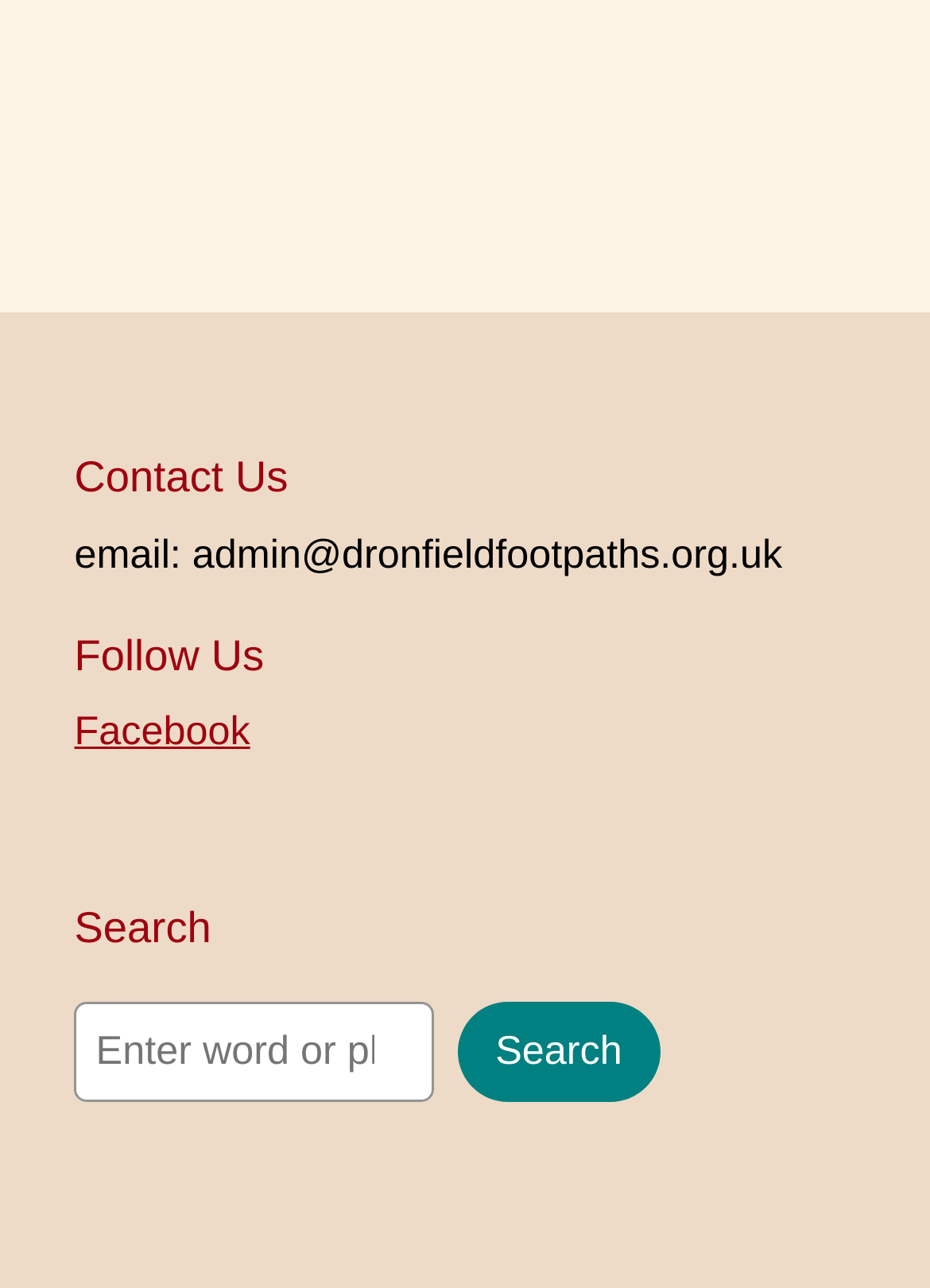Please give a one-word or short phrase response to the following question: 
How many elements are in the 'Search' section?

3